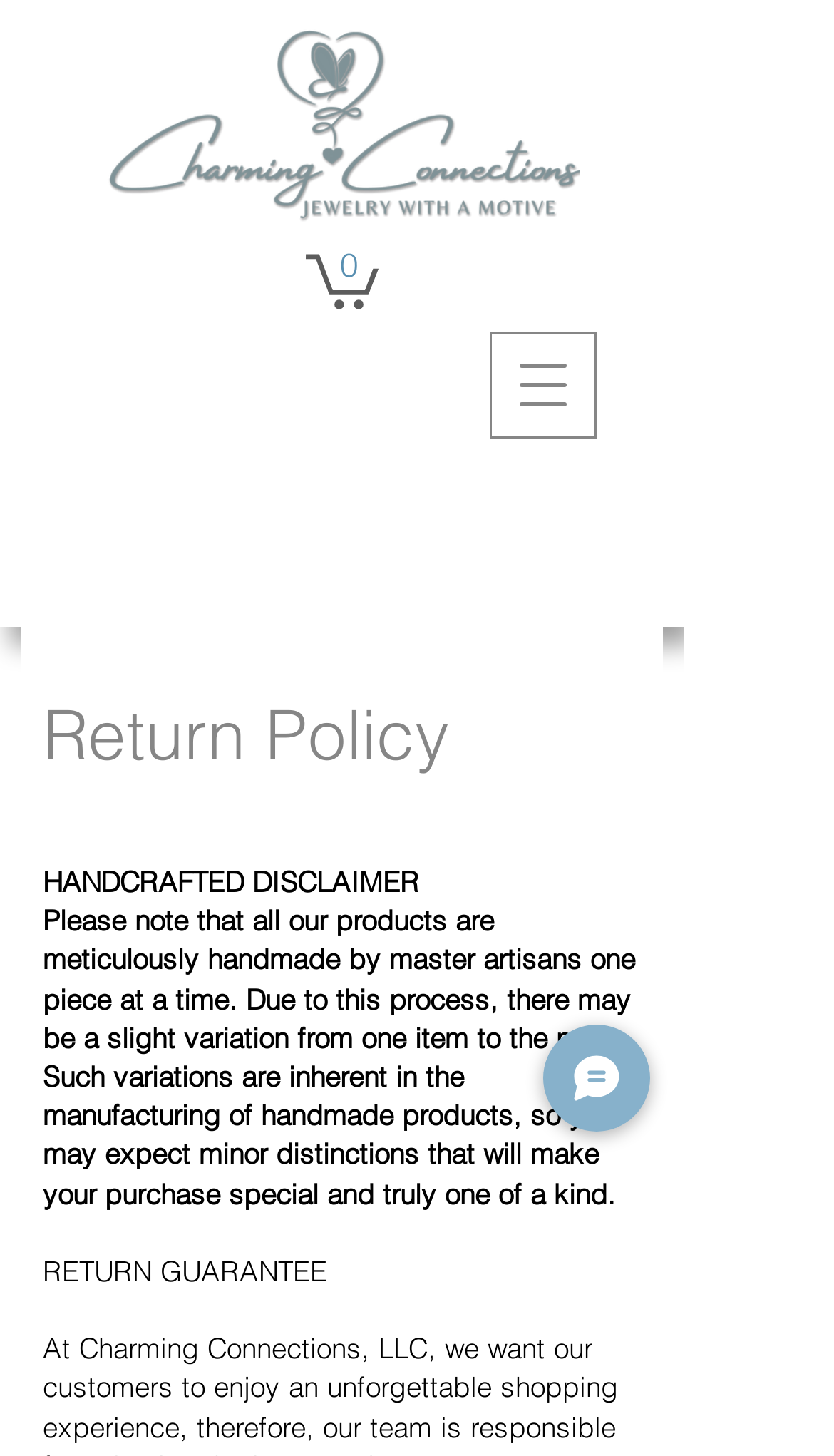Extract the bounding box coordinates for the described element: "0". The coordinates should be represented as four float numbers between 0 and 1: [left, top, right, bottom].

[0.367, 0.17, 0.454, 0.212]